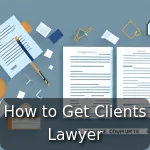Generate an elaborate caption that covers all aspects of the image.

The image titled "How to Get Clients Lawyer" features a visually engaging workspace that represents the legal profession. It displays a collection of legal documents, accompanied by a pen and various office supplies, arranged on a sleek, blue background. This arrangement emphasizes organization and professionalism, which are essential qualities for a lawyer aiming to attract clients. The composition highlights the importance of meticulous documentation in the legal field and reflects the article's focus on effective strategies for lawyers to gain clients. The overall setting conveys a sense of readiness and attention to detail, crucial for success in the legal industry.